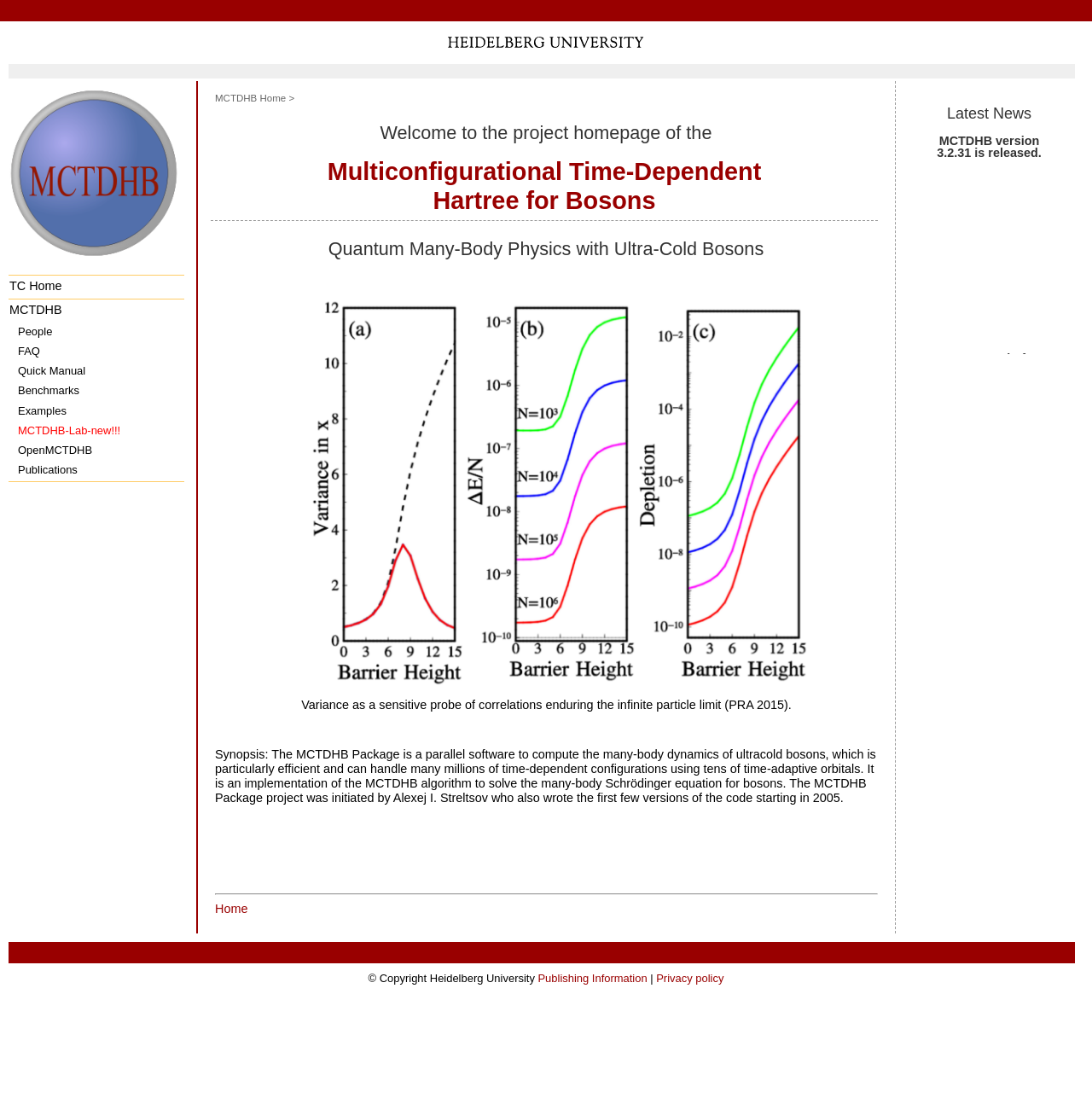What is the name of the lab?
Provide a detailed and well-explained answer to the question.

I found the answer by reading the link 'MCTDHB-Lab is available!!!' which is a news item on the webpage, and also by looking at the link 'MCTDHB-Lab-new!!!' in the navigation menu.